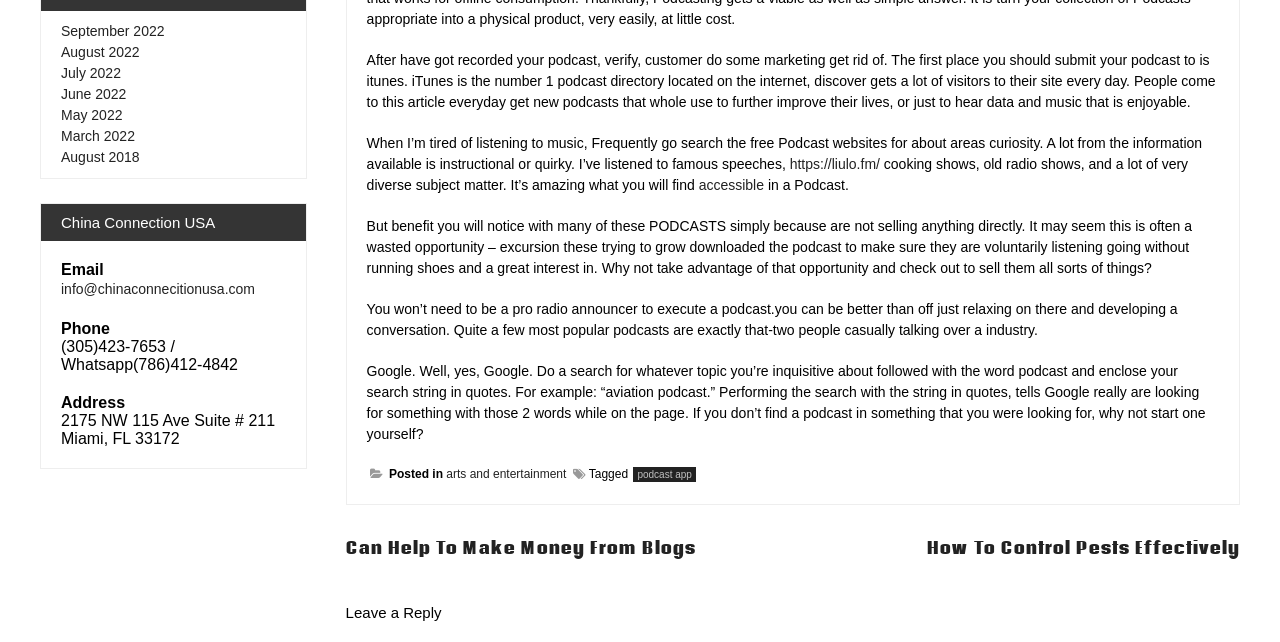Locate the bounding box coordinates of the area you need to click to fulfill this instruction: 'Click the link to submit your podcast to iTunes'. The coordinates must be in the form of four float numbers ranging from 0 to 1: [left, top, right, bottom].

[0.617, 0.243, 0.687, 0.268]